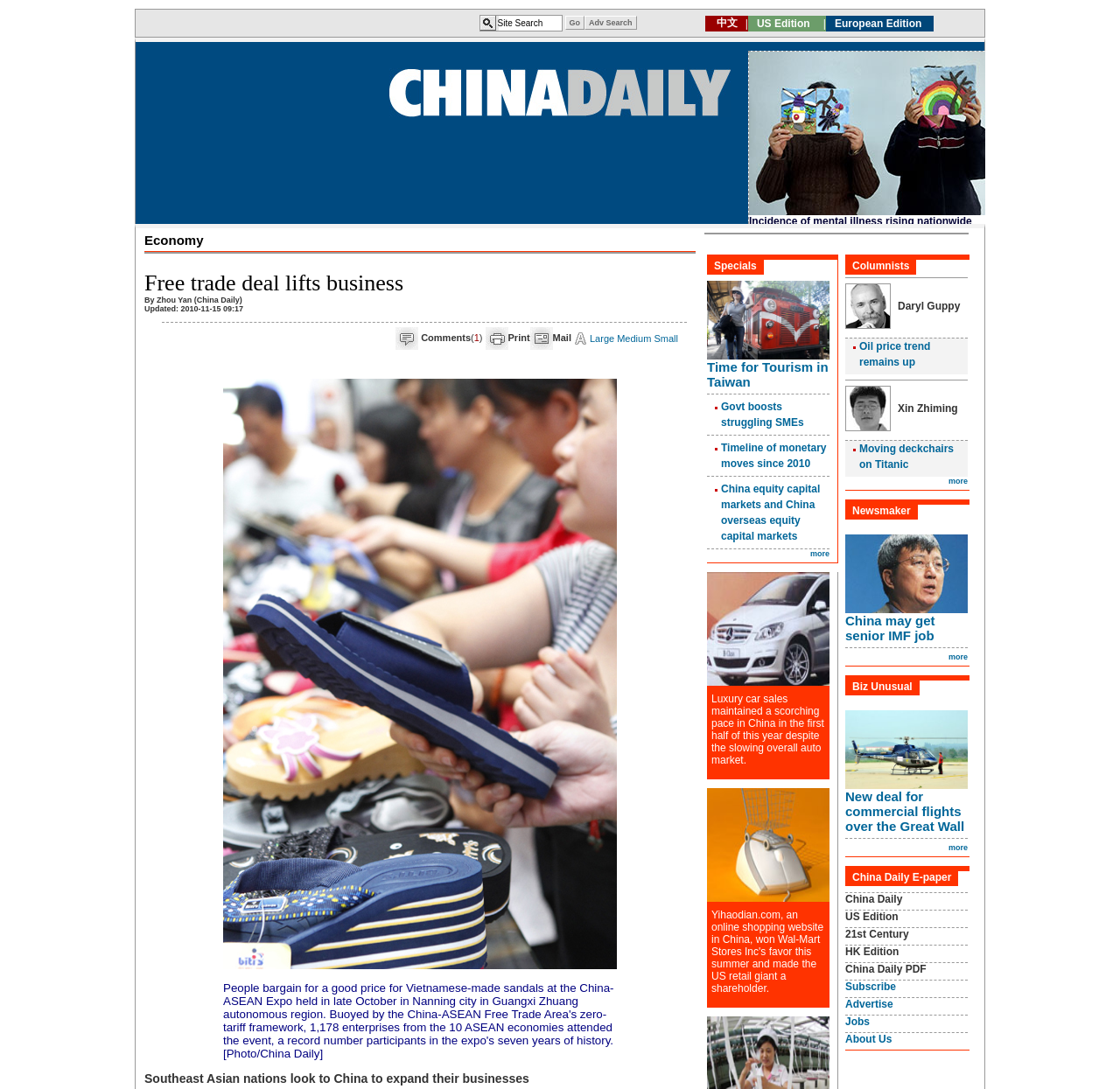Give a one-word or short phrase answer to this question: 
What is the event mentioned in the article?

China-ASEAN Expo